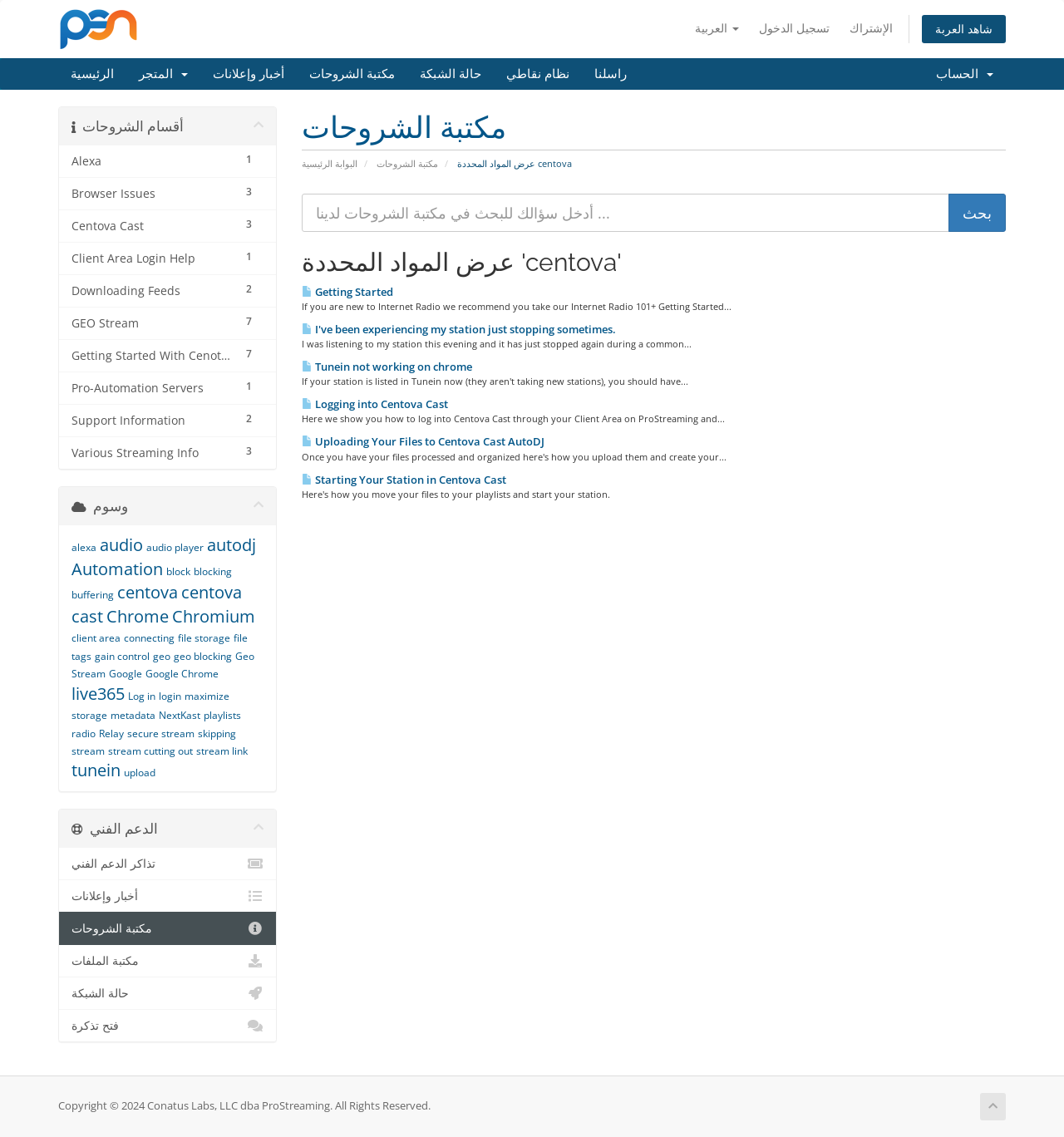Identify the bounding box coordinates of the element that should be clicked to fulfill this task: "Switch to Arabic language". The coordinates should be provided as four float numbers between 0 and 1, i.e., [left, top, right, bottom].

[0.645, 0.013, 0.702, 0.037]